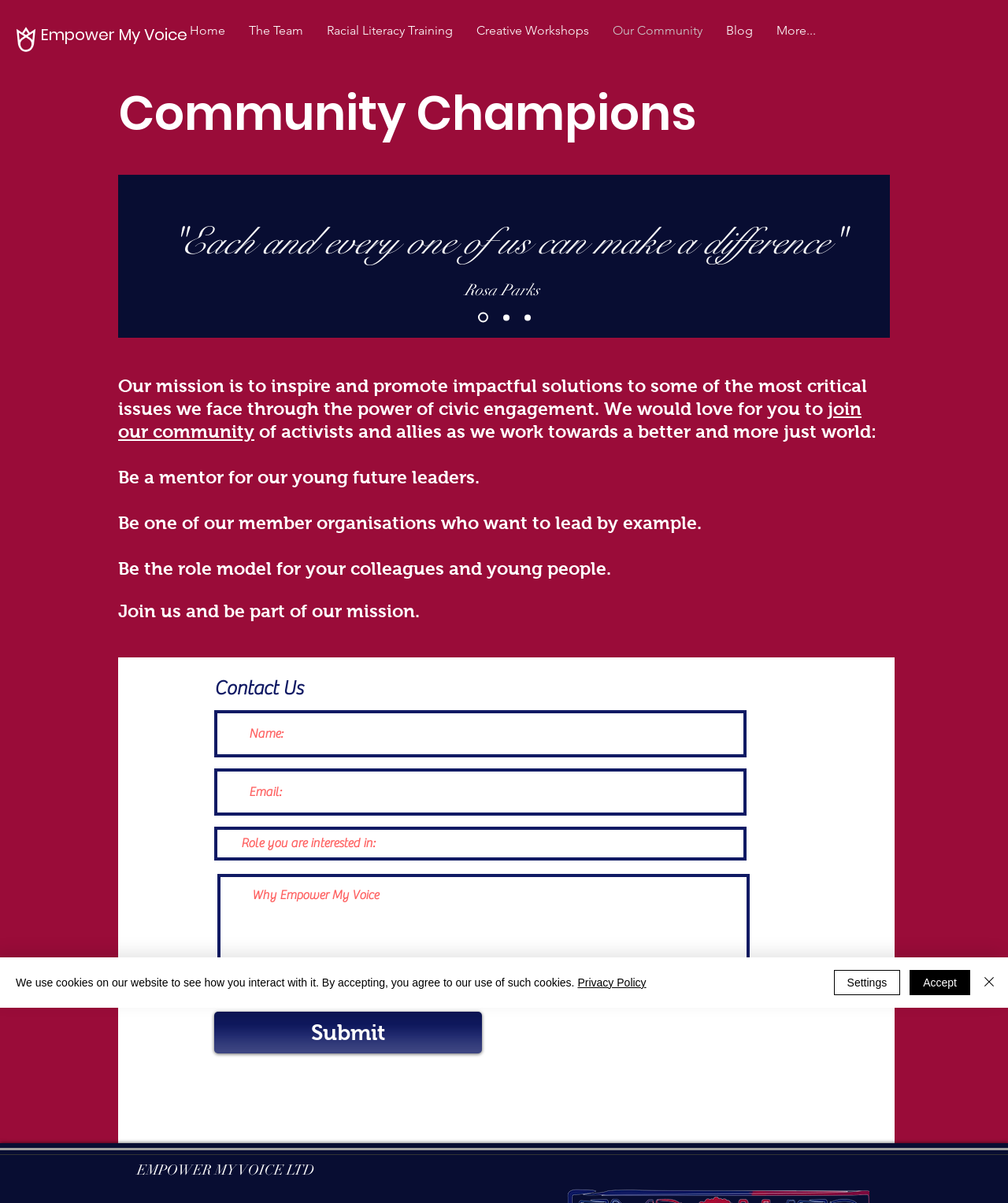Create an elaborate caption for the webpage.

This webpage is about "Our Community" and "Empower My Voice". At the top, there is a navigation menu with links to "Home", "The Team", "Racial Literacy Training", "Creative Workshops", "Our Community", "Blog", and "More...". 

Below the navigation menu, there is a main section that takes up most of the page. It starts with a heading "Community Champions" followed by a slideshow region. The slideshow has previous and next buttons, and it displays a quote from Zadie Smith. 

Below the slideshow, there is a section that describes the mission of the organization. It explains that the organization aims to inspire and promote impactful solutions to critical issues through civic engagement and invites visitors to join their community of activists and allies. 

The section is followed by a series of headings that describe ways to get involved, such as being a mentor, being a member organization, being a role model, and joining the mission. 

On the right side of the page, there is a contact form with fields for name, email, and role, as well as a submit button. 

At the bottom of the page, there is a heading "EMPOWER MY VOICE LTD" and a cookie policy alert that informs visitors about the use of cookies on the website. The alert has links to the privacy policy and buttons to accept, settings, or close the alert.